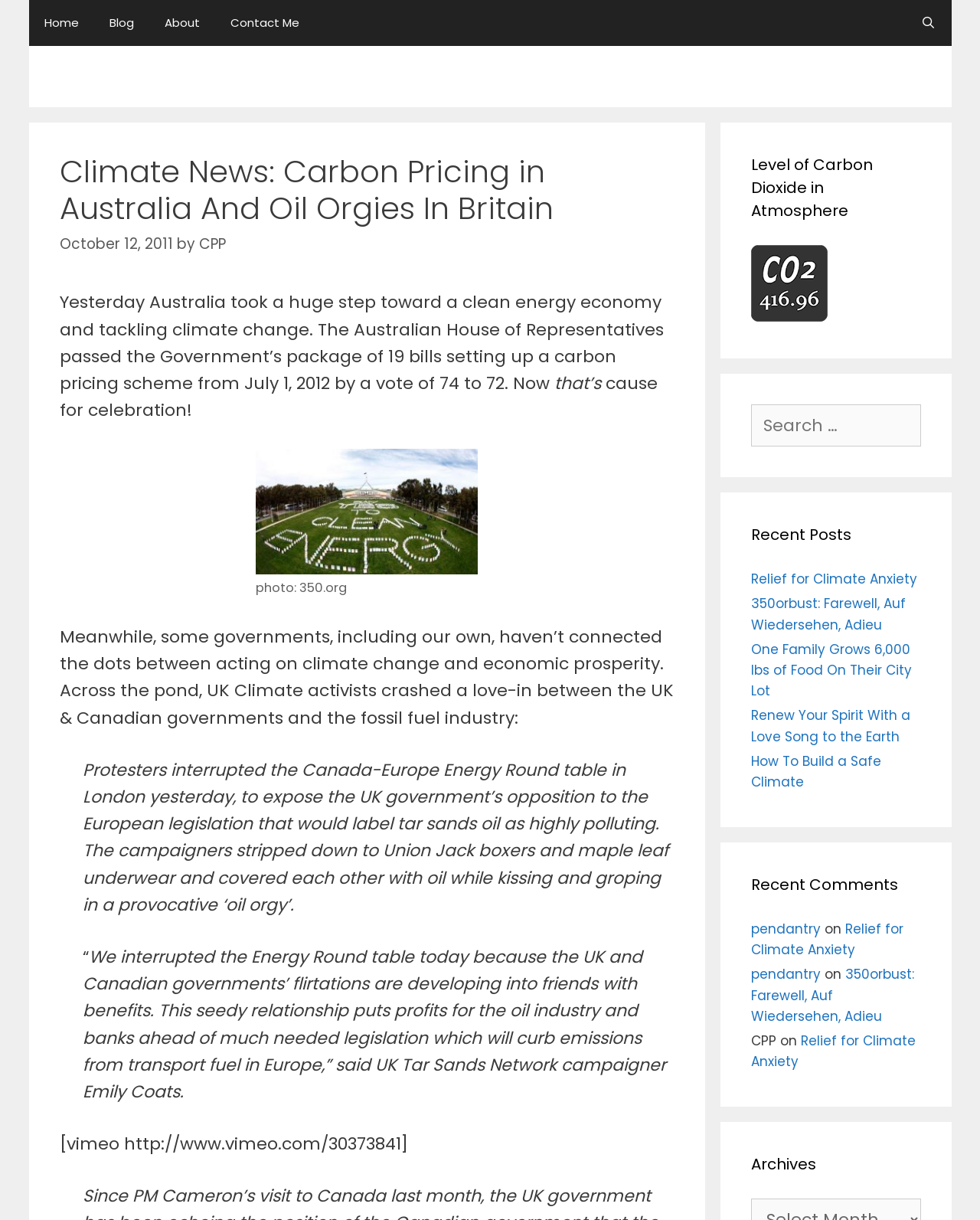Please specify the bounding box coordinates in the format (top-left x, top-left y, bottom-right x, bottom-right y), with values ranging from 0 to 1. Identify the bounding box for the UI component described as follows: Follow

None